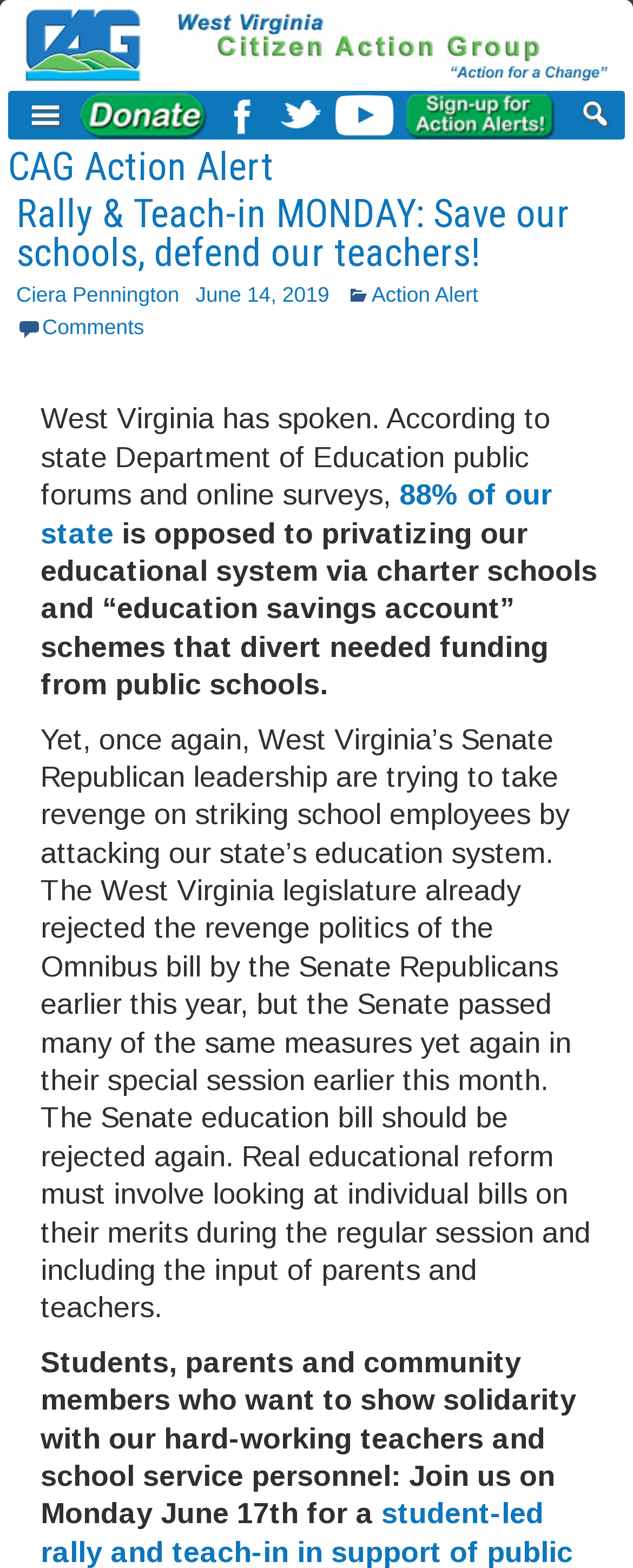Determine the bounding box coordinates of the clickable region to carry out the instruction: "Check the comments".

[0.067, 0.2, 0.228, 0.216]